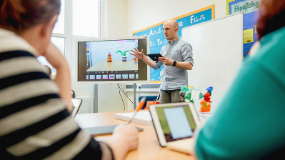What is displayed on the large screen?
Give a detailed explanation using the information visible in the image.

The large screen in the background of the image displays colorful figures, as mentioned in the caption. This implies that the instructor is using visual aids to support their presentation and engage the participants.